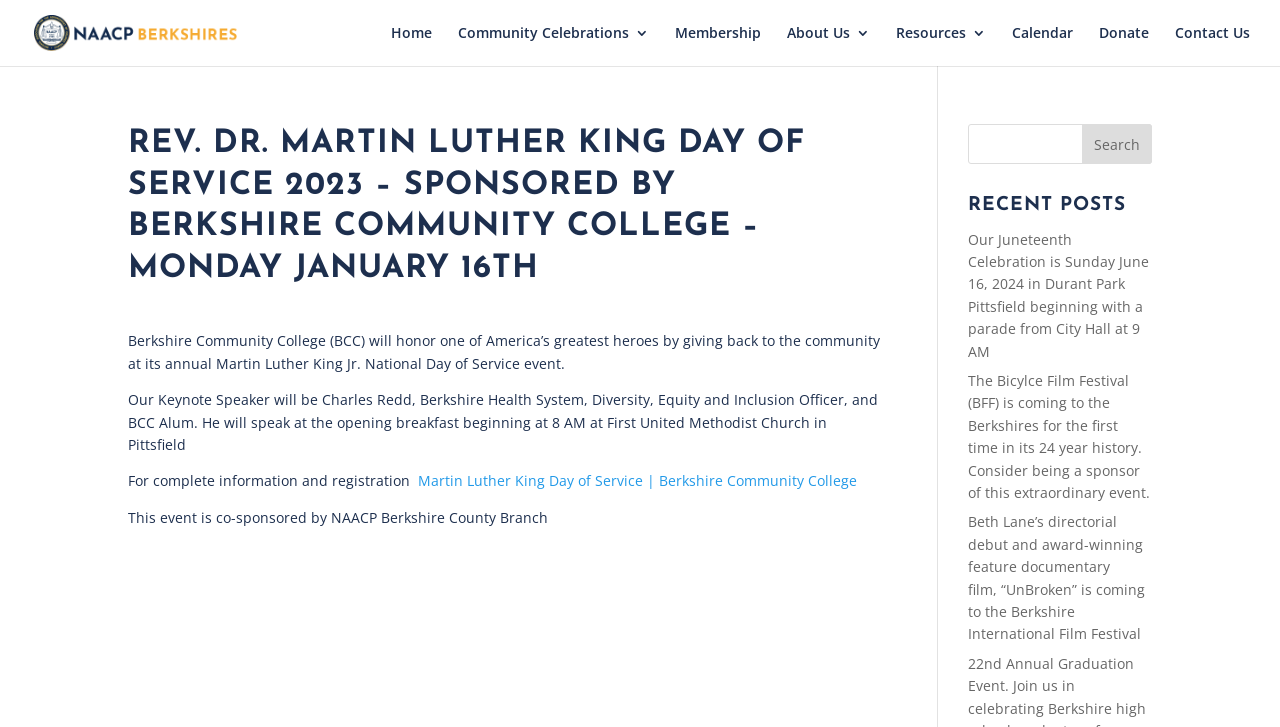Find the main header of the webpage and produce its text content.

REV. DR. MARTIN LUTHER KING DAY OF SERVICE 2023 – SPONSORED BY BERKSHIRE COMMUNITY COLLEGE – MONDAY JANUARY 16TH